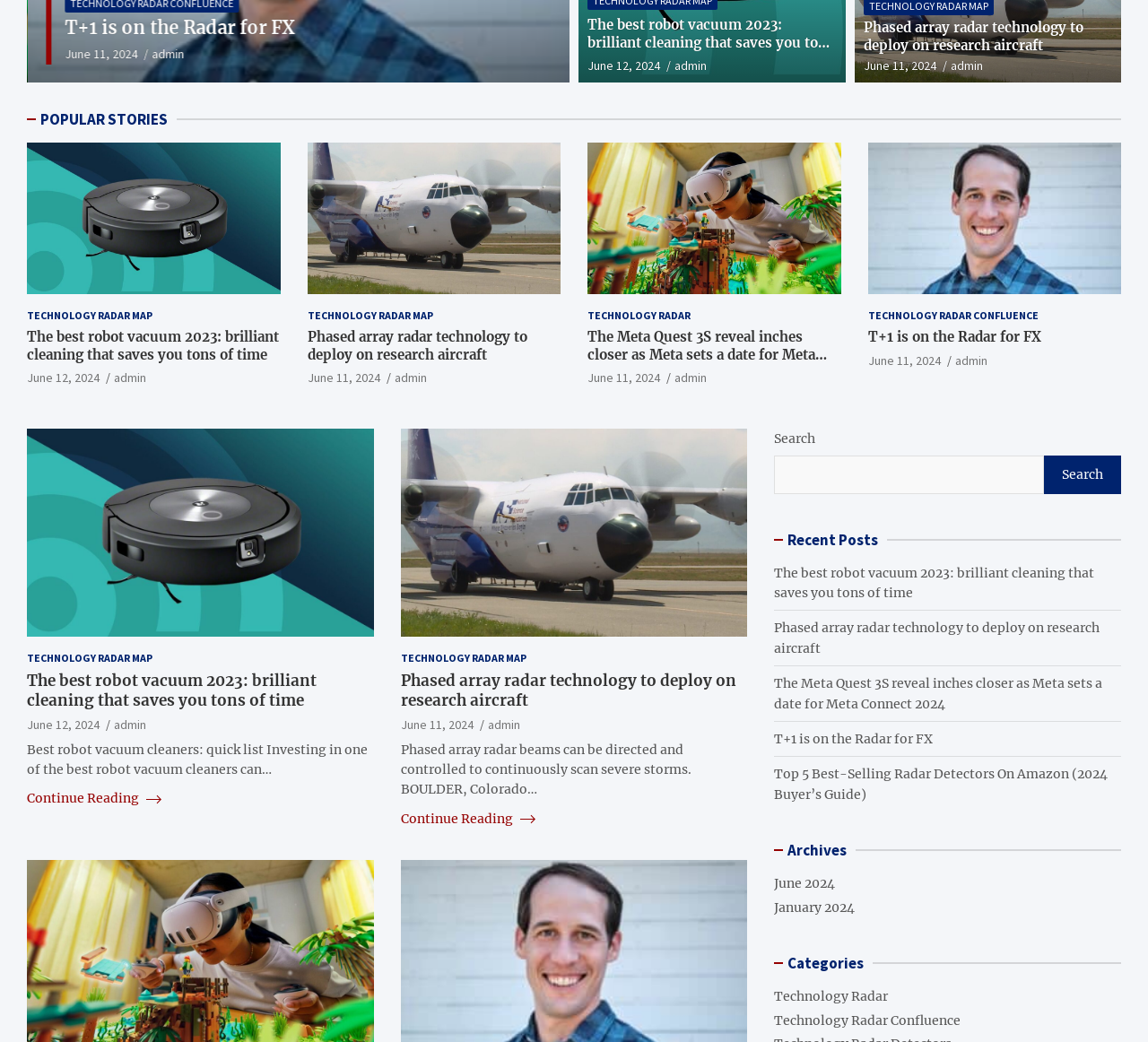Identify the bounding box for the given UI element using the description provided. Coordinates should be in the format (top-left x, top-left y, bottom-right x, bottom-right y) and must be between 0 and 1. Here is the description: Technology Radar

[0.674, 0.948, 0.774, 0.964]